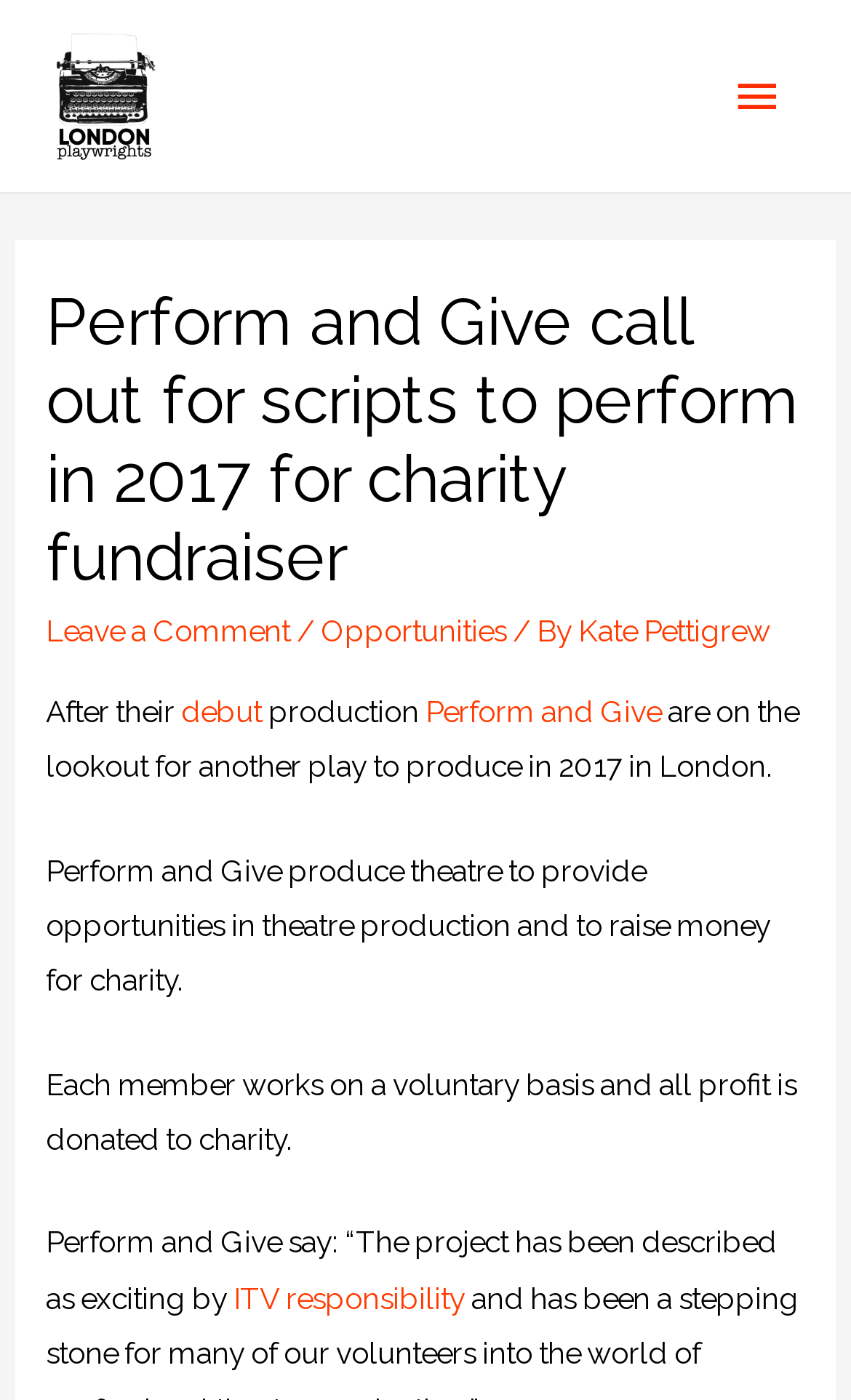Determine the bounding box coordinates for the region that must be clicked to execute the following instruction: "Open the Main Menu".

[0.83, 0.031, 0.949, 0.107]